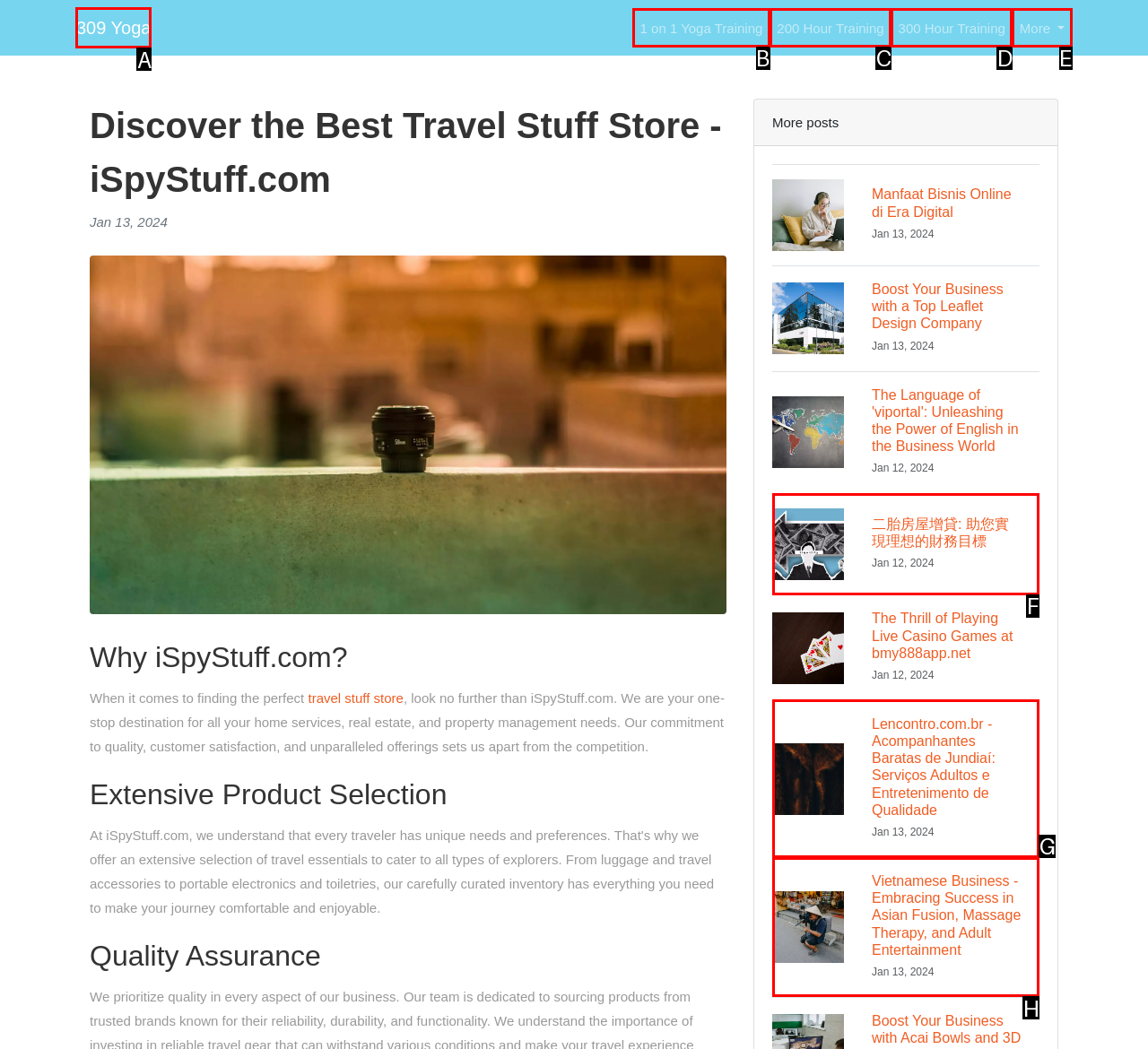Tell me which one HTML element I should click to complete the following instruction: Click on '309 Yoga'
Answer with the option's letter from the given choices directly.

A